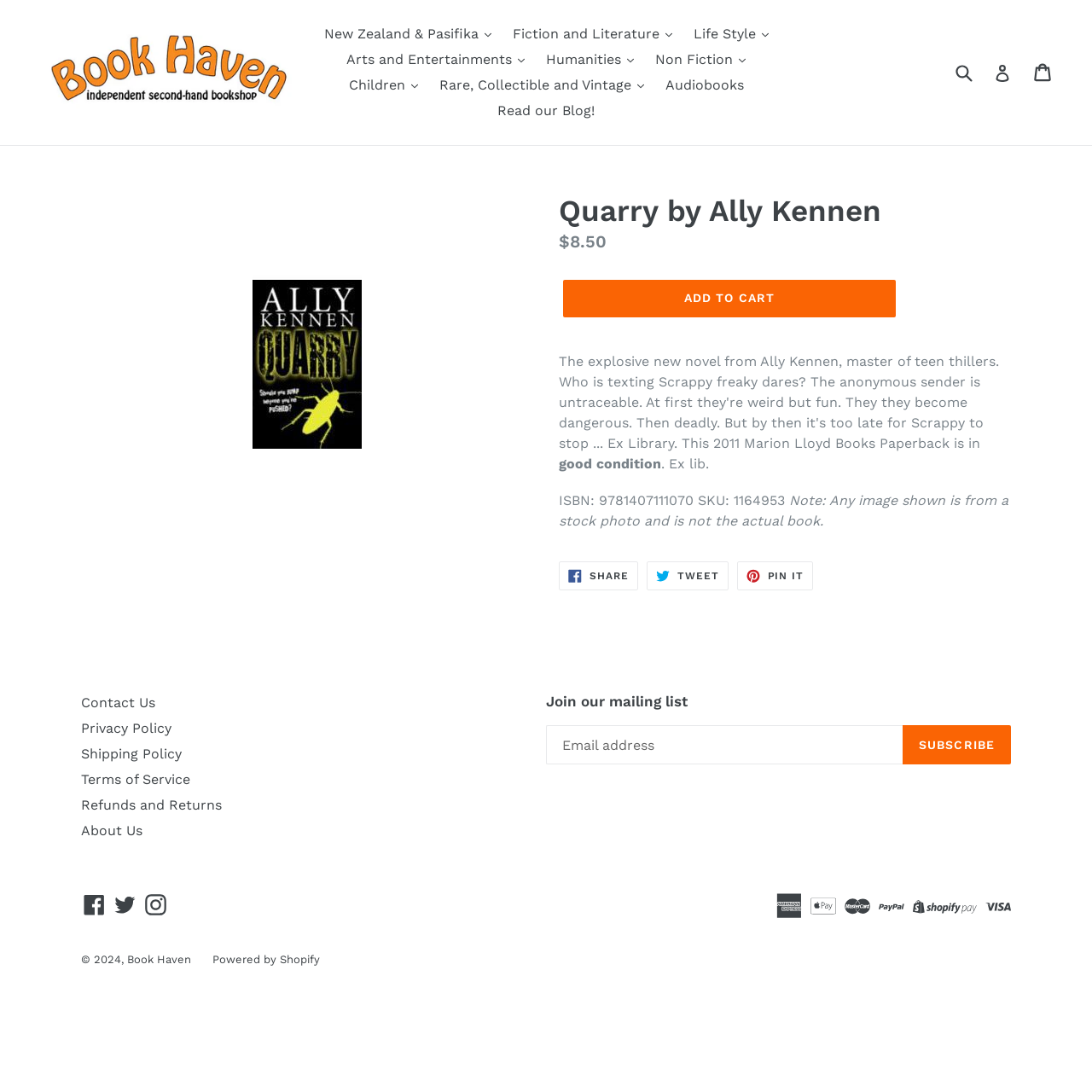Determine the coordinates of the bounding box that should be clicked to complete the instruction: "Click on HOME". The coordinates should be represented by four float numbers between 0 and 1: [left, top, right, bottom].

None